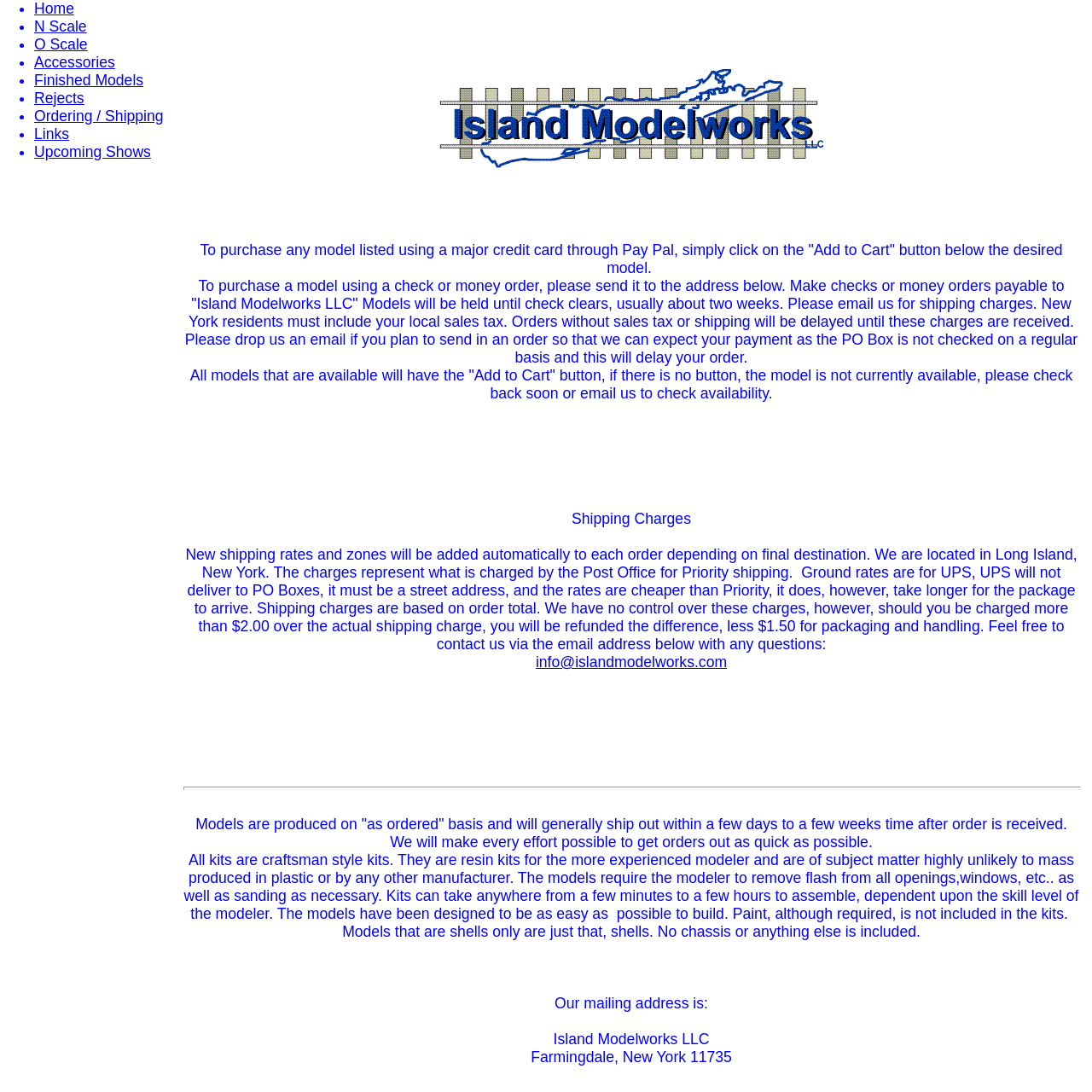Find the bounding box of the UI element described as: "Links". The bounding box coordinates should be given as four float values between 0 and 1, i.e., [left, top, right, bottom].

[0.031, 0.115, 0.063, 0.13]